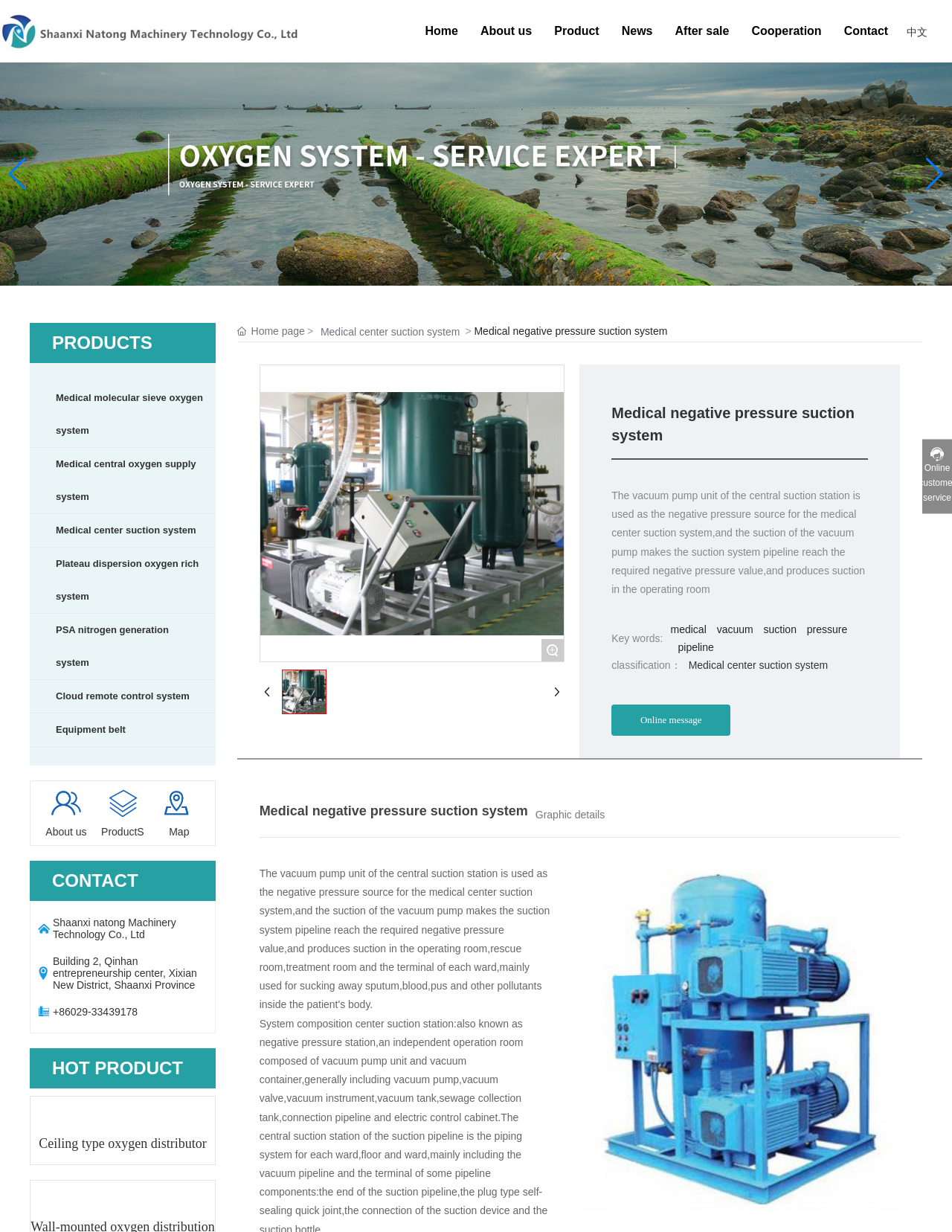What is the address of the company?
Based on the image, answer the question in a detailed manner.

The company address is displayed in the CONTACT section, where the full address is provided.